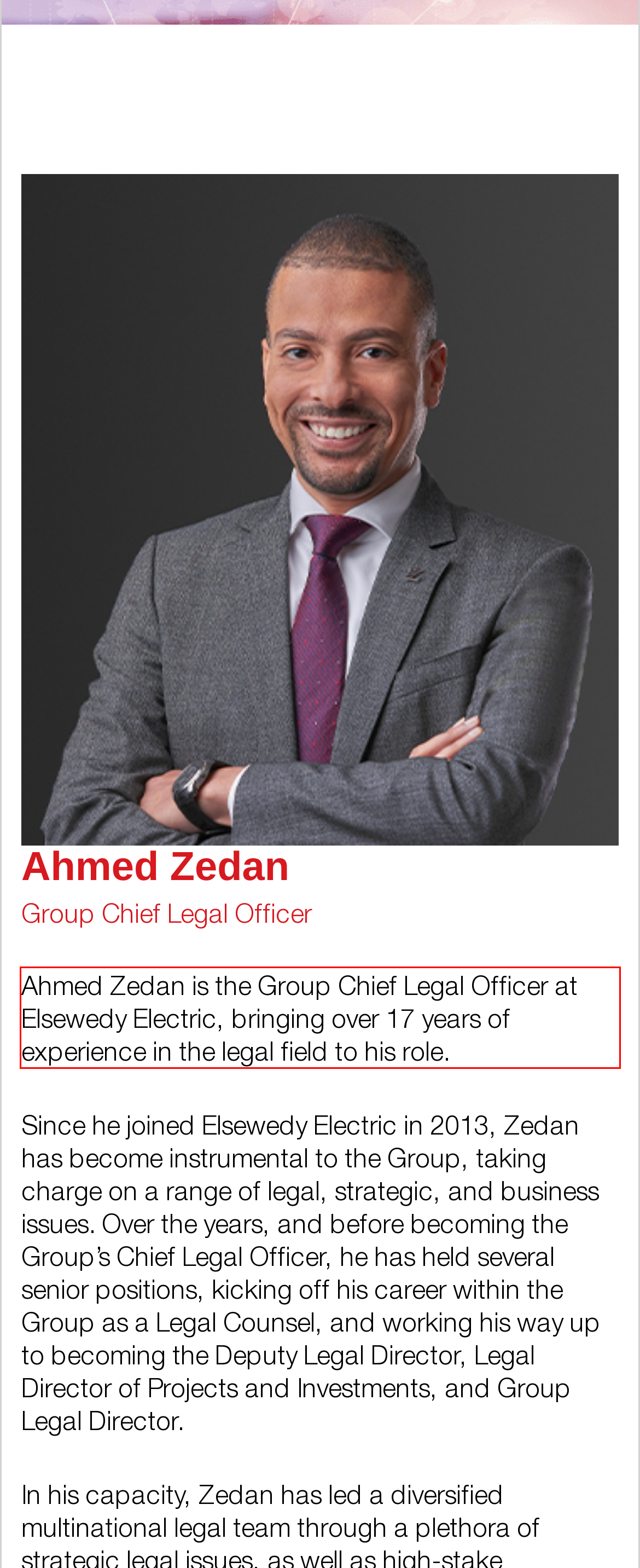From the screenshot of the webpage, locate the red bounding box and extract the text contained within that area.

Ahmed Zedan is the Group Chief Legal Officer at Elsewedy Electric, bringing over 17 years of experience in the legal field to his role.